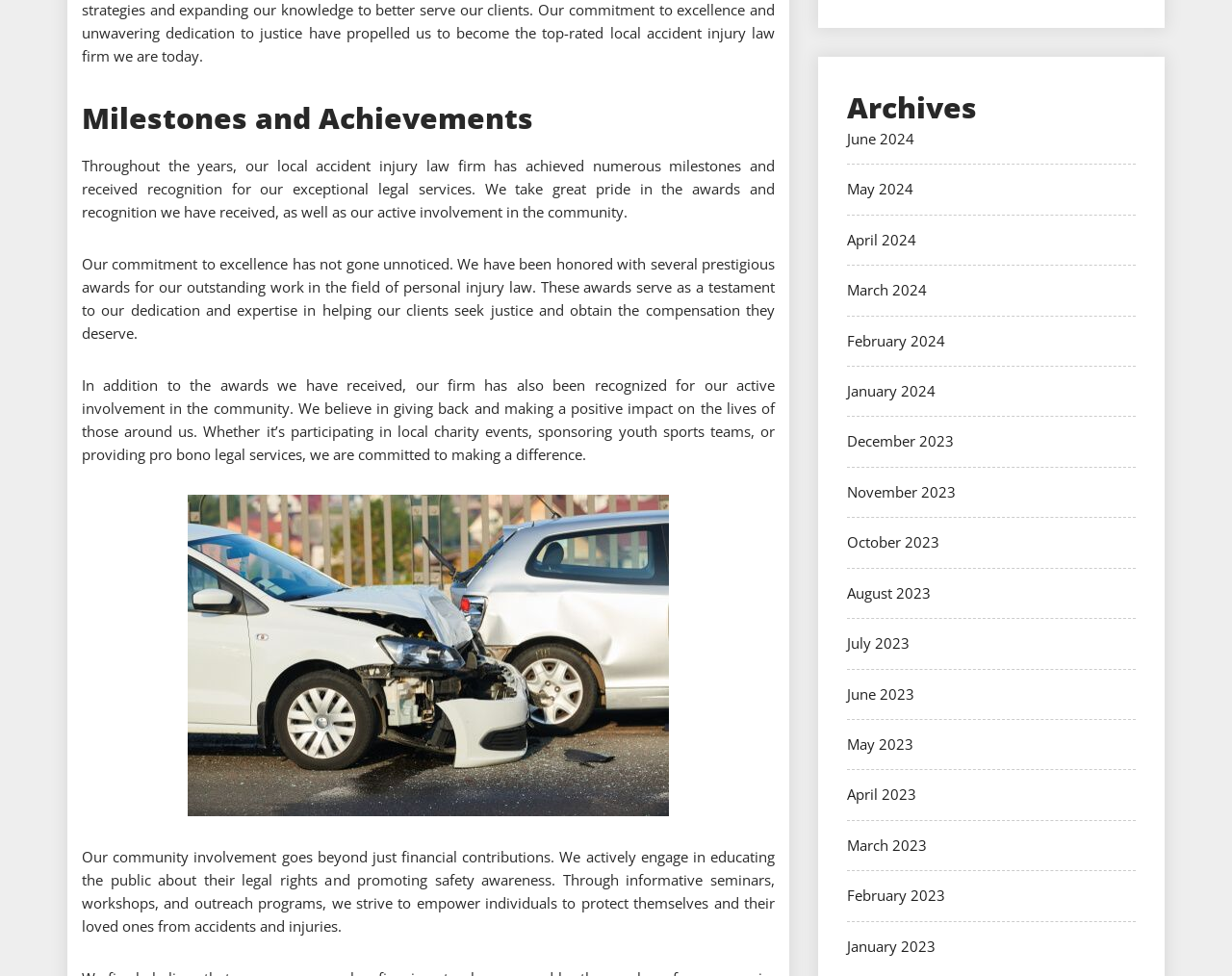Please identify the bounding box coordinates of the element I should click to complete this instruction: 'View Accident Attorneys image'. The coordinates should be given as four float numbers between 0 and 1, like this: [left, top, right, bottom].

[0.152, 0.507, 0.543, 0.836]